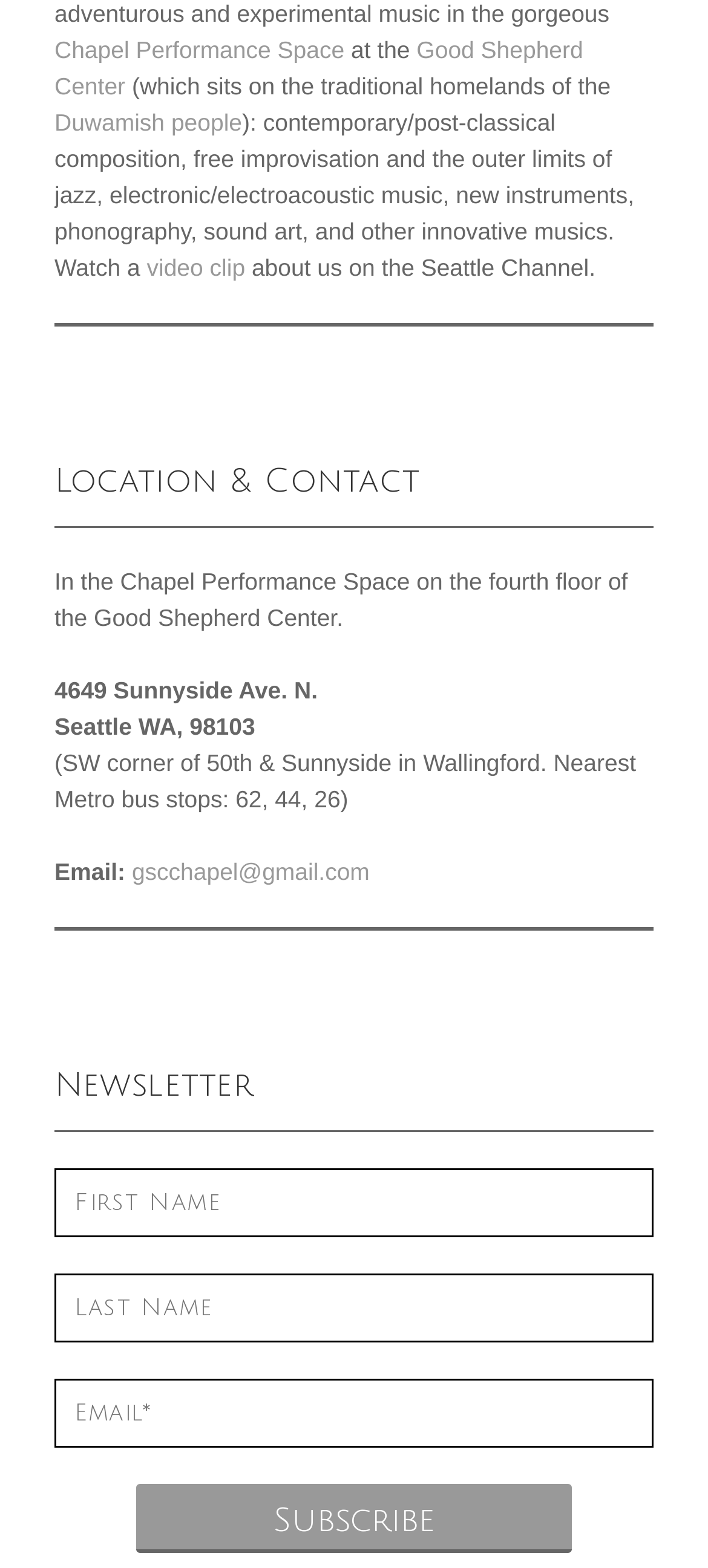Please give the bounding box coordinates of the area that should be clicked to fulfill the following instruction: "click the ICCF logo". The coordinates should be in the format of four float numbers from 0 to 1, i.e., [left, top, right, bottom].

None